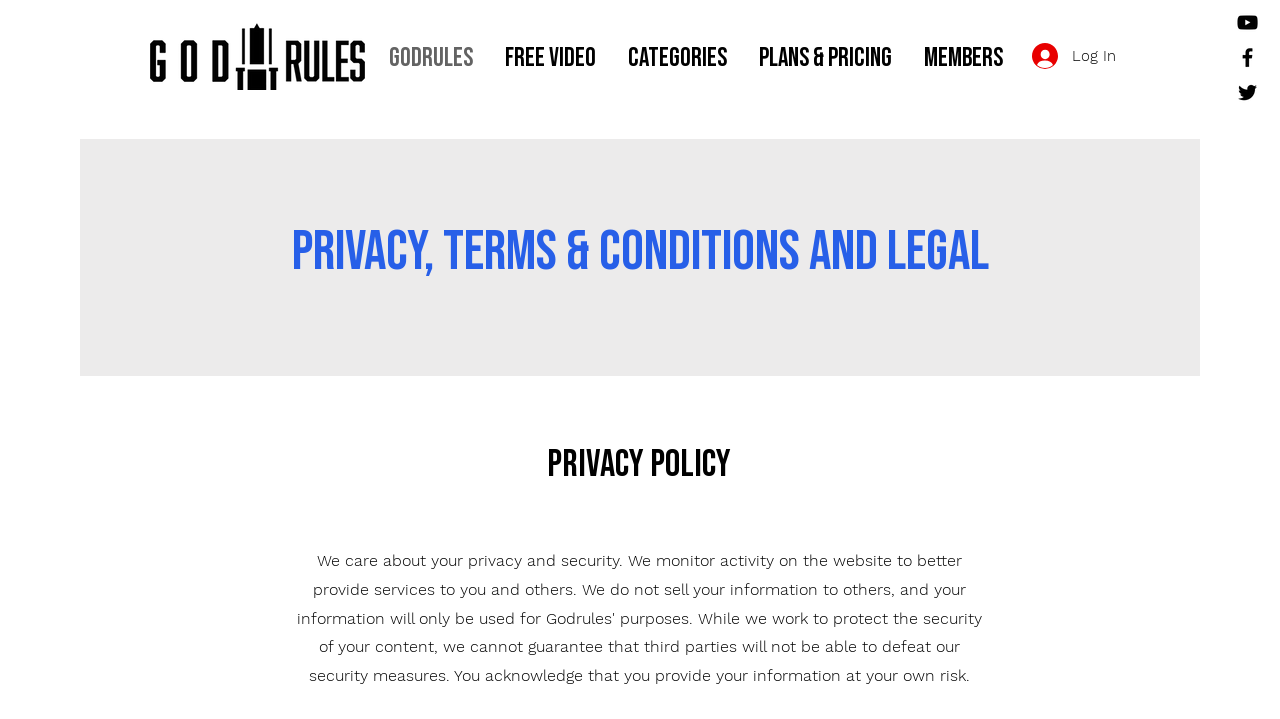Provide a thorough description of the webpage's content and layout.

The webpage is about privacy, terms, and legal information related to Godrules. At the top right corner, there is a social bar with three links to YouTube, Facebook, and Twitter, each accompanied by its respective icon. Below the social bar, there is a small iframe. 

On the top left side, the God Rules logo is displayed. Next to the logo, a site navigation menu is presented, containing links to Godrules, free video, categories, plans and pricing, and members. 

On the top right side, a log-in button is situated. The button has an icon on it. 

The main content of the webpage is divided into two sections. The first section is headed by "PRIVACY, TERMS & CONDITIONS AND LEGAL" and the second section is headed by "Privacy POLICY".